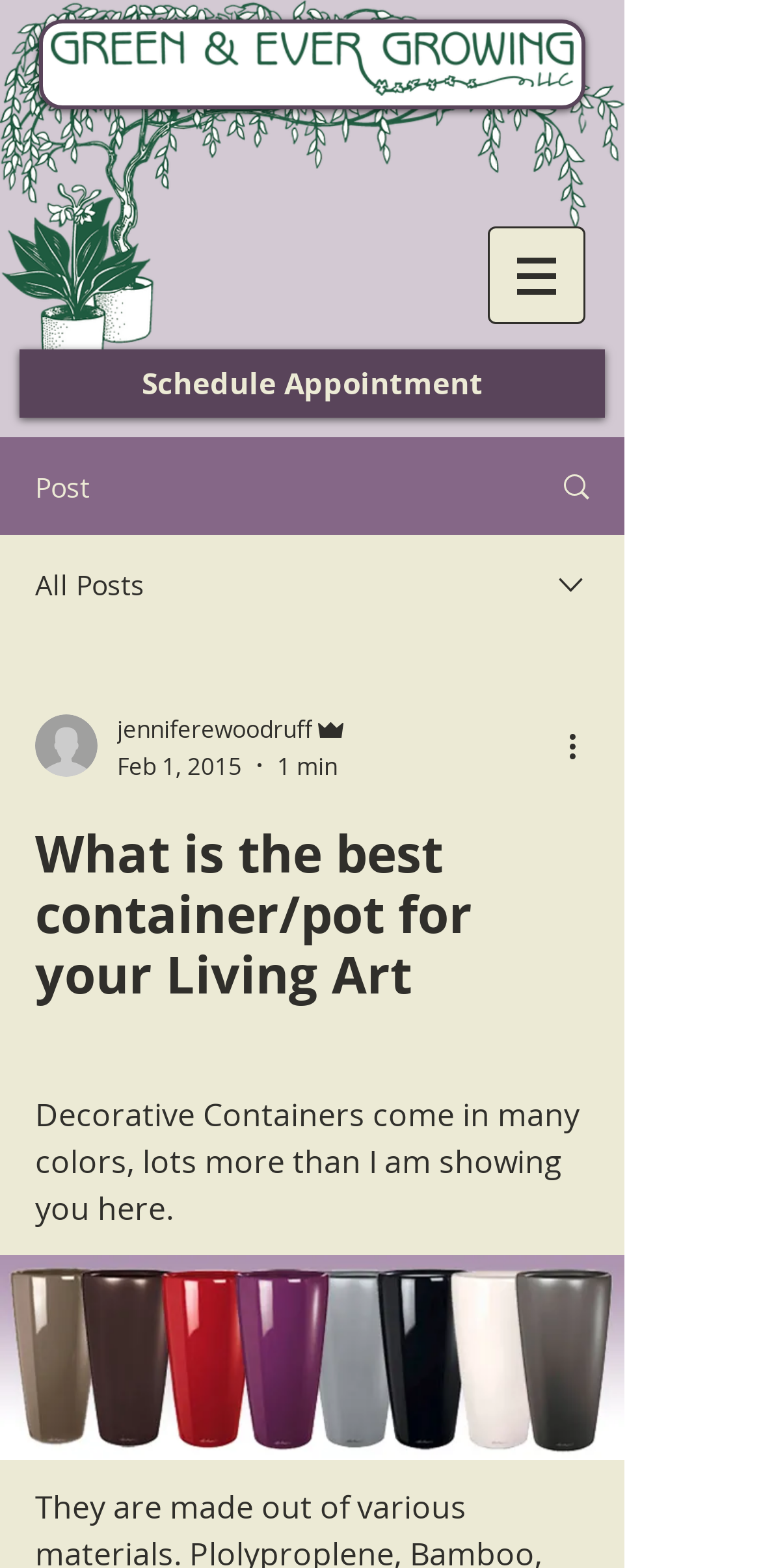Based on the image, provide a detailed and complete answer to the question: 
What is the purpose of the button 'More actions'?

I found the answer by looking at the button element 'More actions' which is a child element of the combobox. The presence of this button suggests that it is used to show more actions, although the exact actions are not specified.